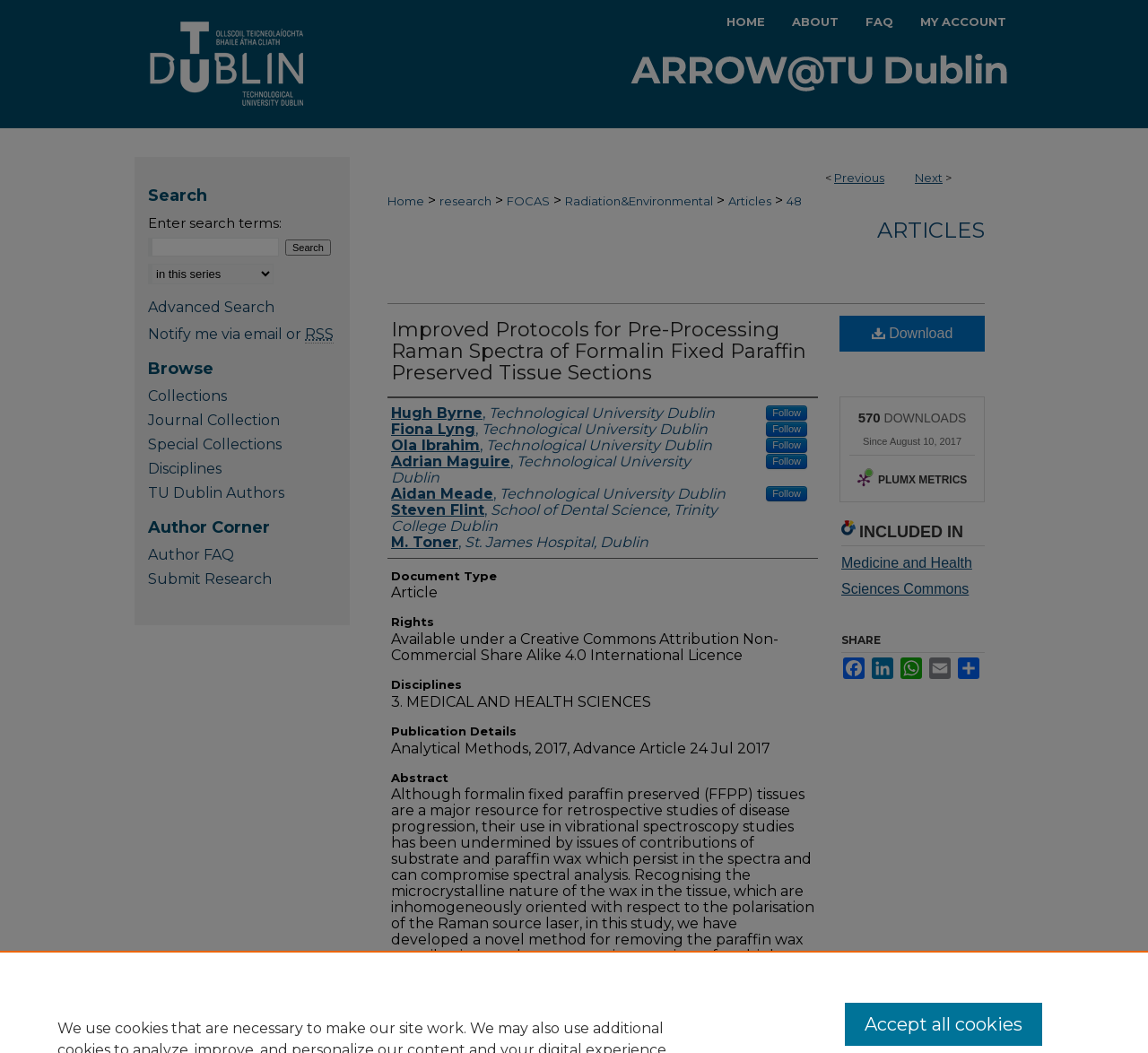Please reply to the following question using a single word or phrase: 
What is the title of the article?

Improved Protocols for Pre-Processing Raman Spectra of Formalin Fixed Paraffin Preserved Tissue Sections